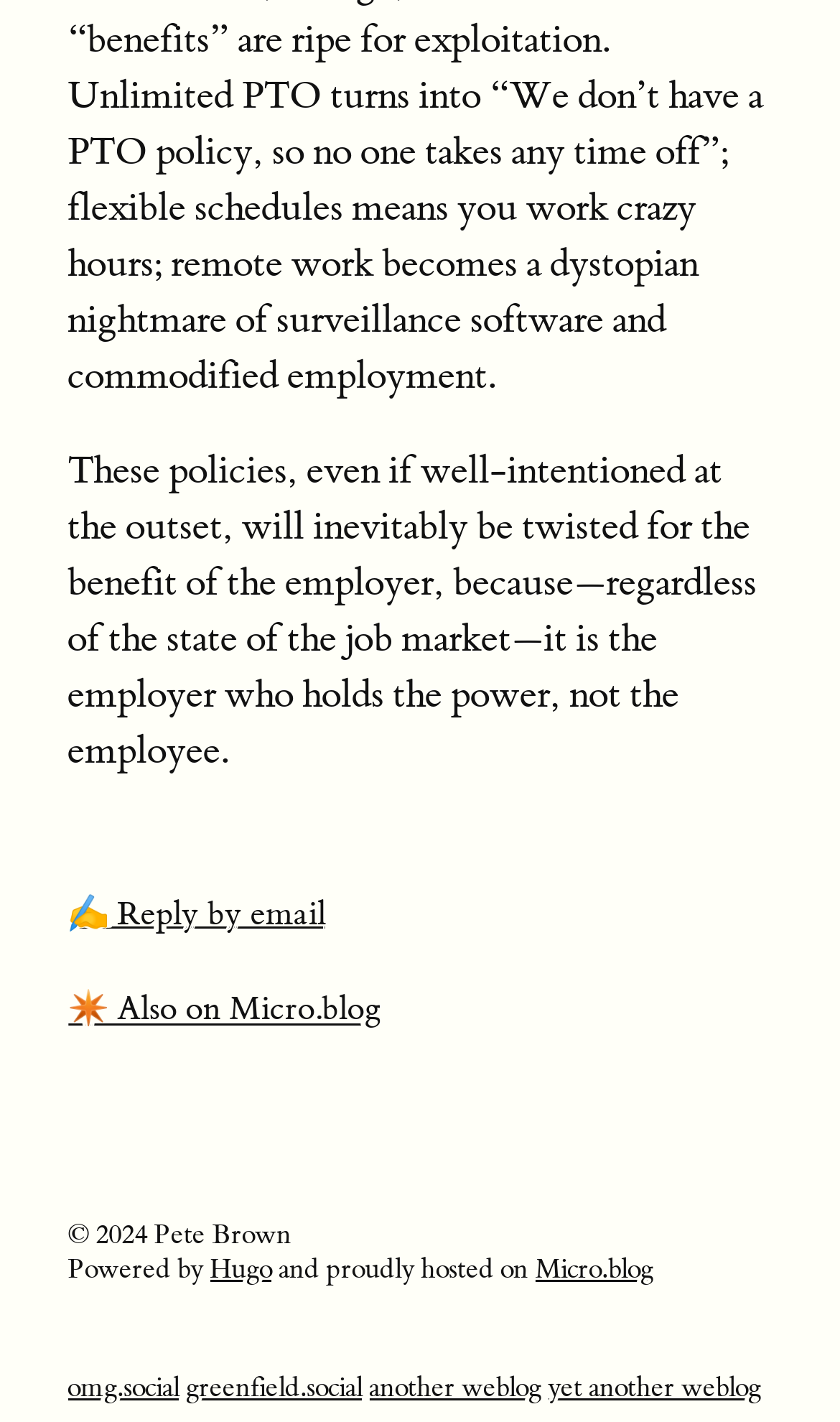How many links are present at the bottom of the webpage?
Answer the question with detailed information derived from the image.

There are four link elements at the bottom of the webpage, with the texts 'omg.social', 'greenfield.social', 'another weblog', and 'yet another weblog'.